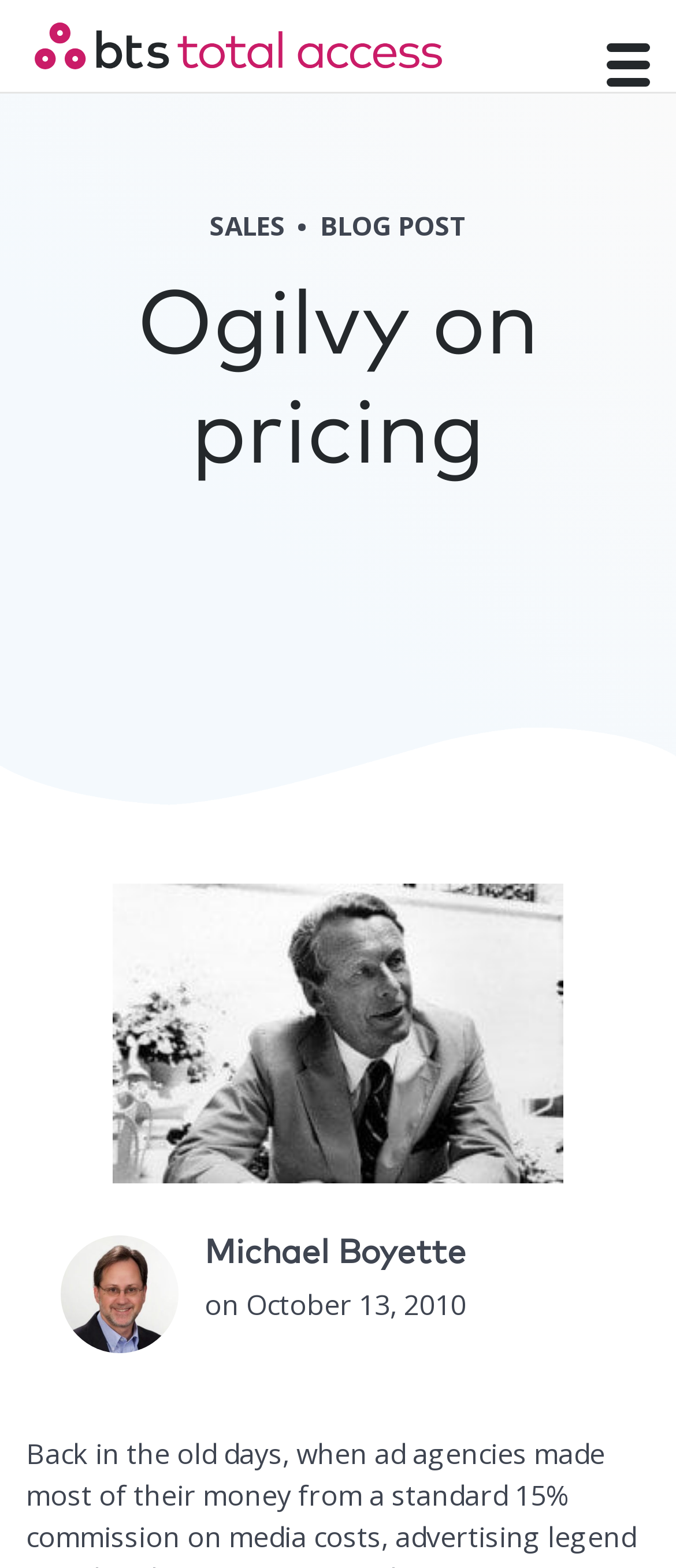Respond concisely with one word or phrase to the following query:
How many figures are present in the blog post?

2